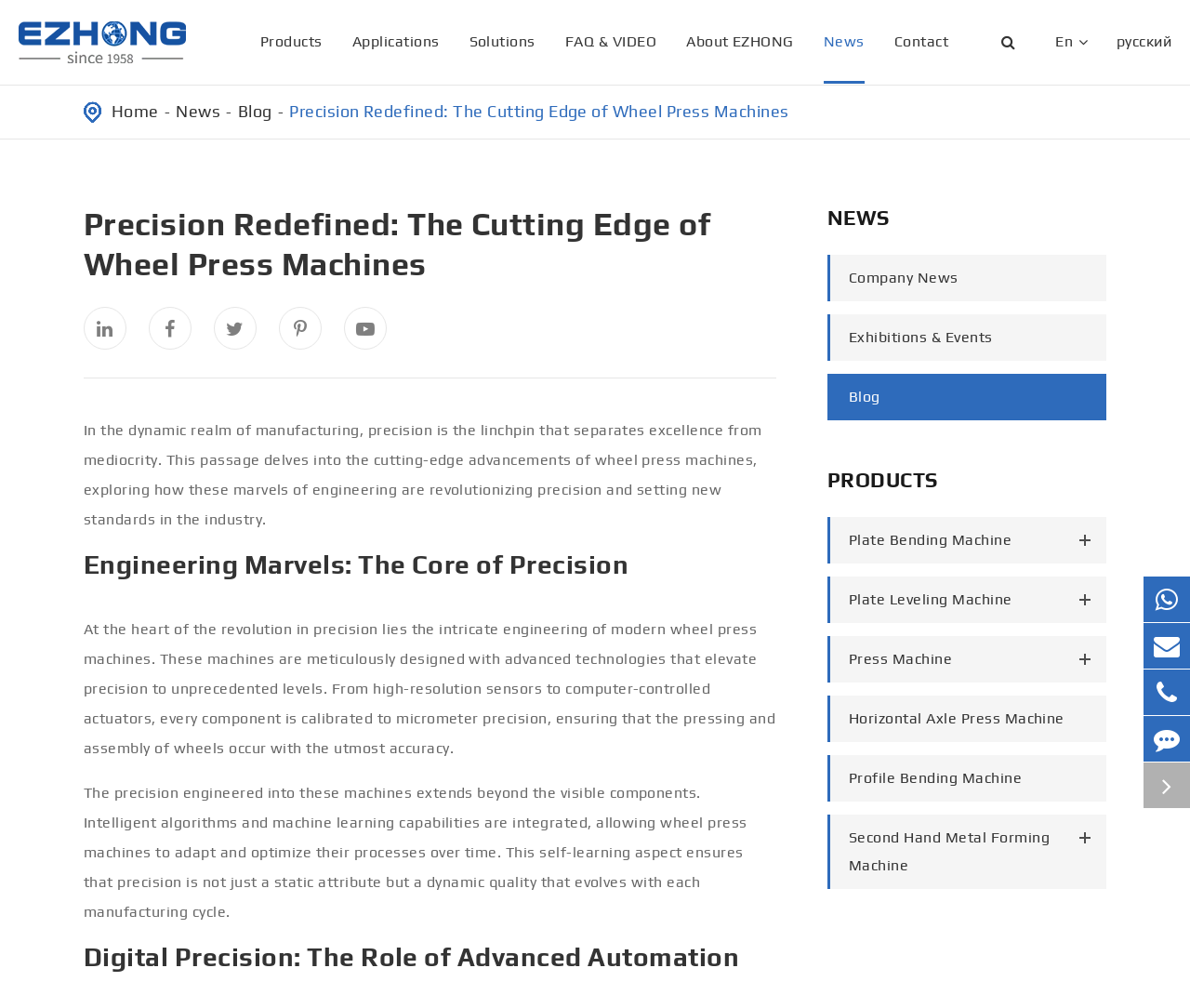Please determine the bounding box coordinates of the element's region to click for the following instruction: "go to github".

None